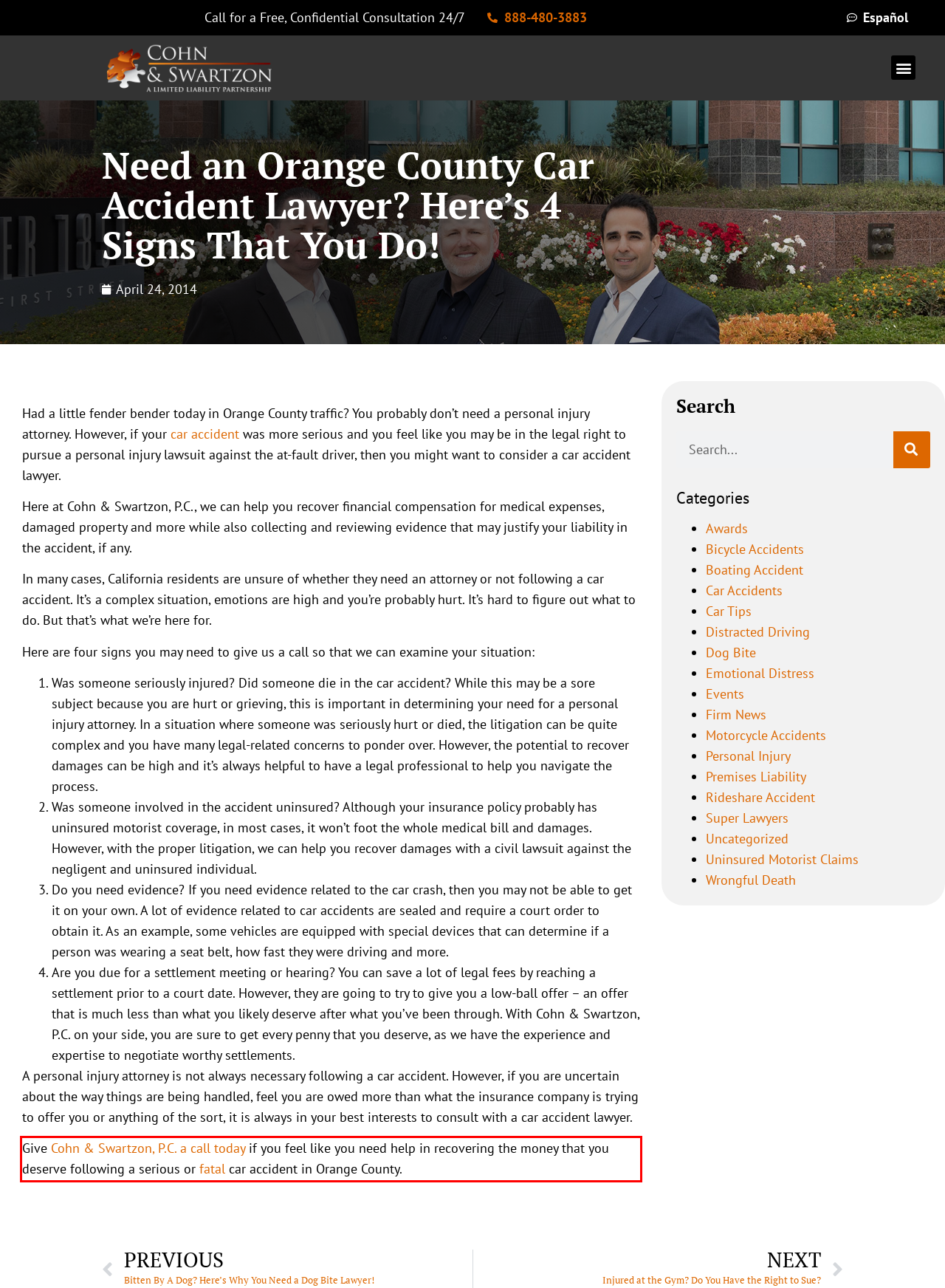You have a screenshot of a webpage with a red bounding box. Identify and extract the text content located inside the red bounding box.

Give Cohn & Swartzon, P.C. a call today if you feel like you need help in recovering the money that you deserve following a serious or fatal car accident in Orange County.